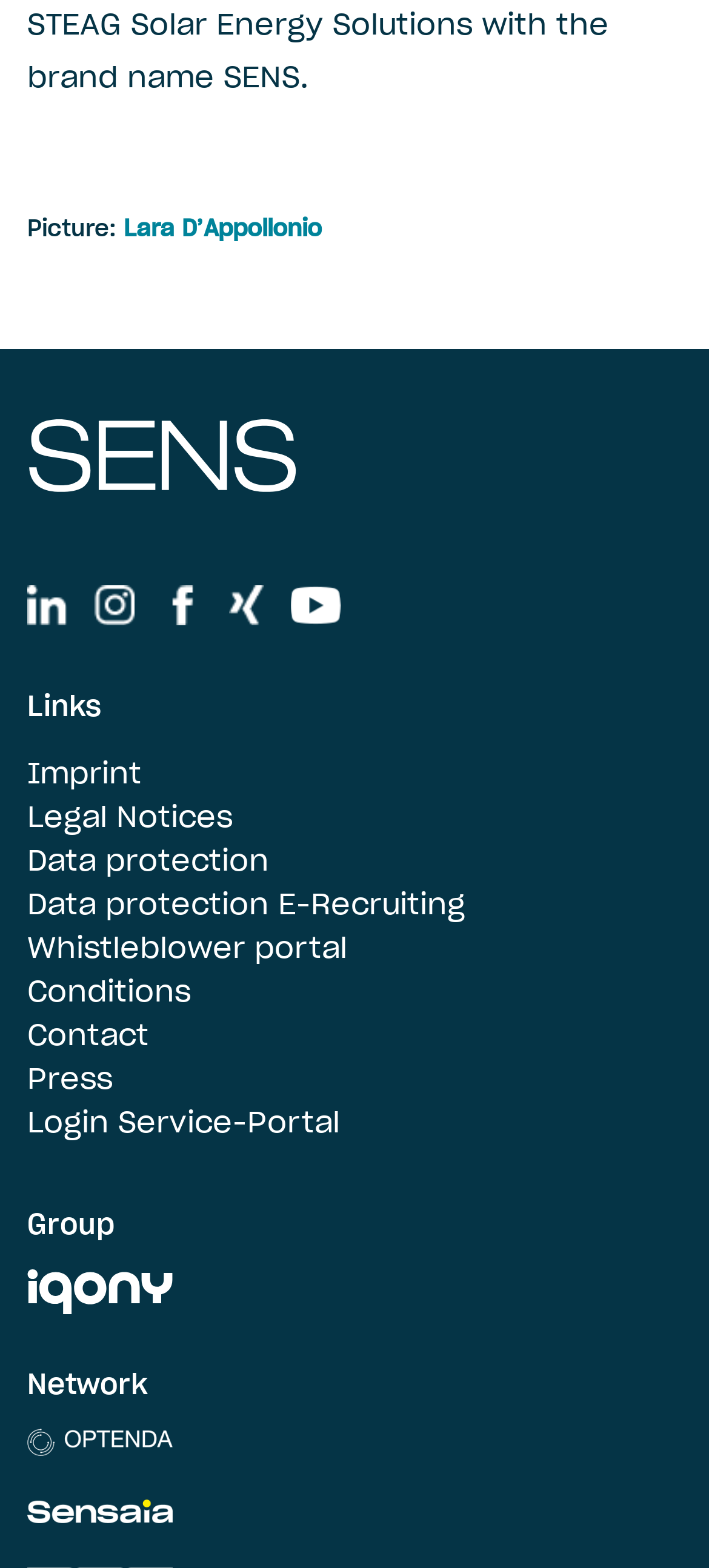Refer to the image and provide an in-depth answer to the question: 
What is the name of the person in the heading?

The heading element contains the text 'Picture: Lara D’Appollonio', which suggests that the name of the person in the heading is Lara D’Appollonio.